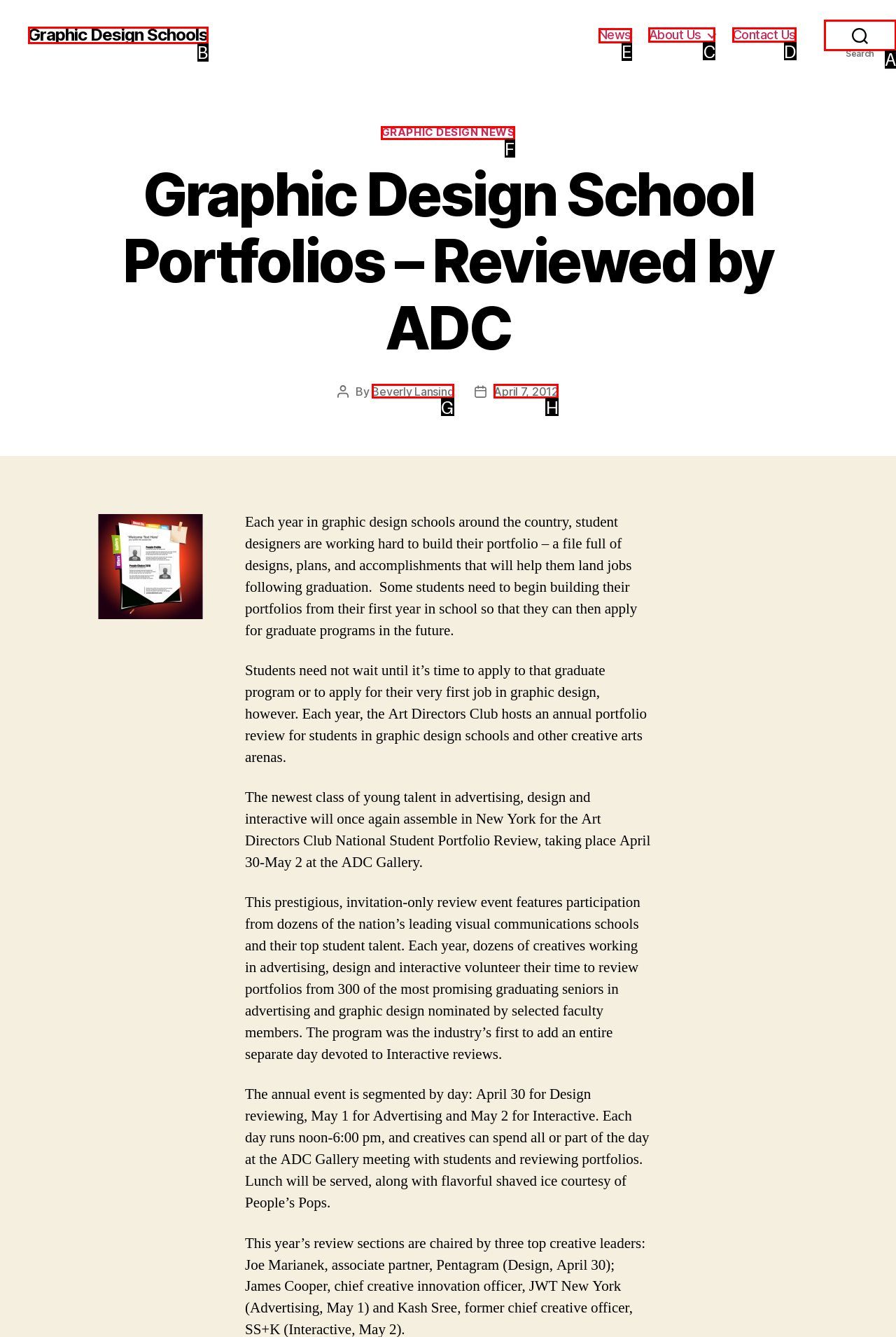Tell me which one HTML element I should click to complete this task: Navigate to 'News' Answer with the option's letter from the given choices directly.

E